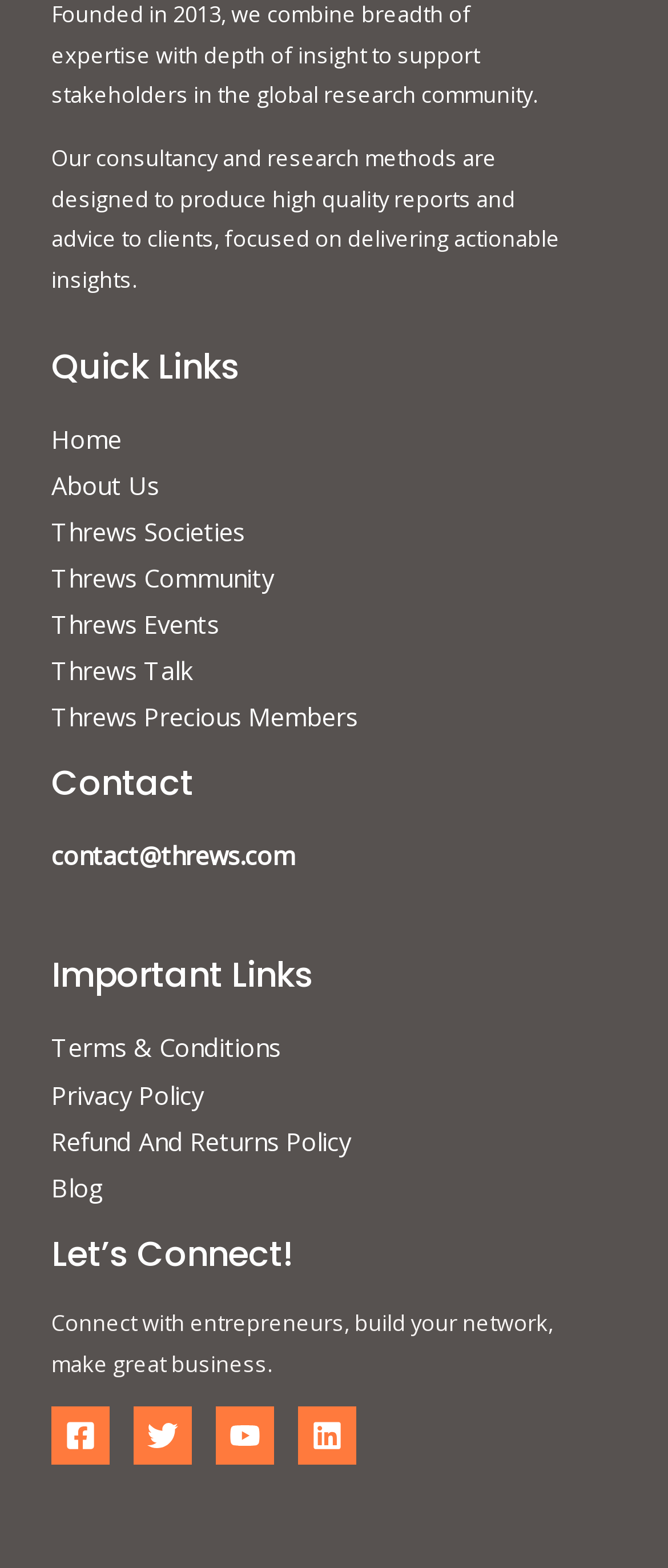What is the last link in the 'Important Links' section?
Please ensure your answer to the question is detailed and covers all necessary aspects.

I looked at the 'Important Links' section and found that the last link is 'Blog'.